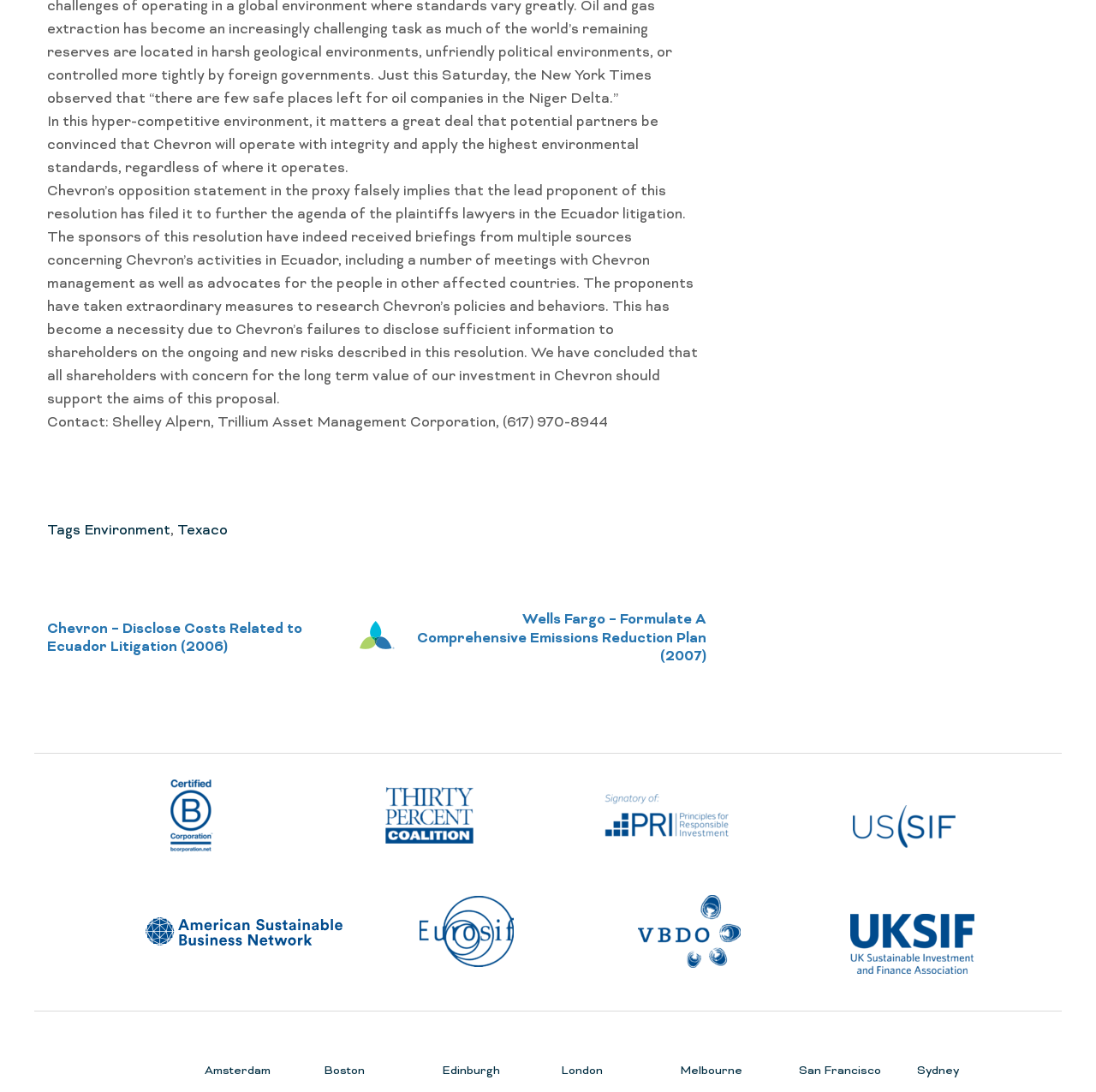What is the topic of the resolution mentioned in the text?
Give a thorough and detailed response to the question.

The topic of the resolution mentioned in the text is the environment, which can be inferred from the StaticText element with ID 180, which mentions Chevron's environmental standards, and the link element with ID 371, which is labeled 'Environment'.